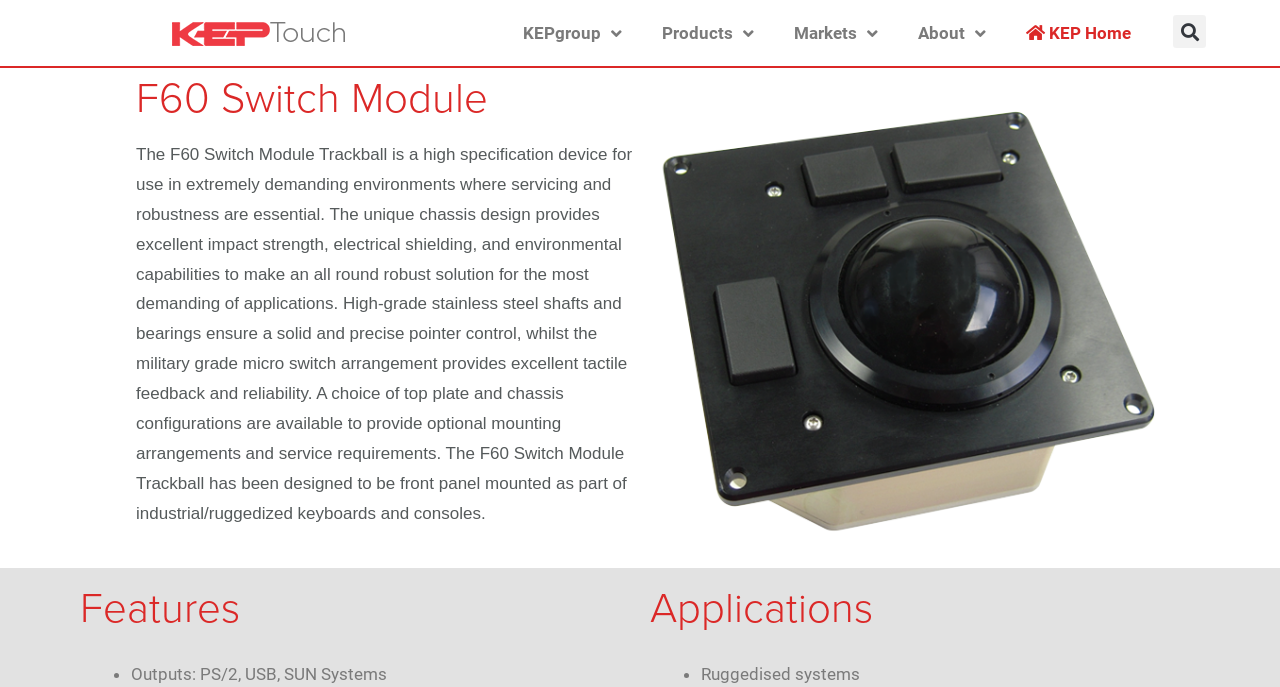Offer a detailed account of what is visible on the webpage.

The webpage is about the F60 Switch Module, a high-specification device designed for use in demanding environments. At the top left of the page, there is a navigation menu with five links: an empty link, KEP group, Products, Markets, and About. Each of these links has a dropdown menu. To the right of the navigation menu, there is a link to the KEP Home page.

Below the navigation menu, there is a prominent heading that reads "F60 Switch Module". Underneath this heading, there is a paragraph of text that describes the device's features, including its impact strength, electrical shielding, and environmental capabilities. The text also mentions the device's stainless steel shafts and bearings, military-grade micro switch arrangement, and optional mounting arrangements.

On the right side of the page, near the top, there is a search bar with a search button. Below the search bar, there is a heading that reads "Features". Underneath this heading, there is a line of text that lists the device's outputs, including PS/2, USB, and SUN Systems.

At the bottom of the page, there is another heading that reads "Applications". Underneath this heading, there is a line of text that mentions the device's use in ruggedized systems.